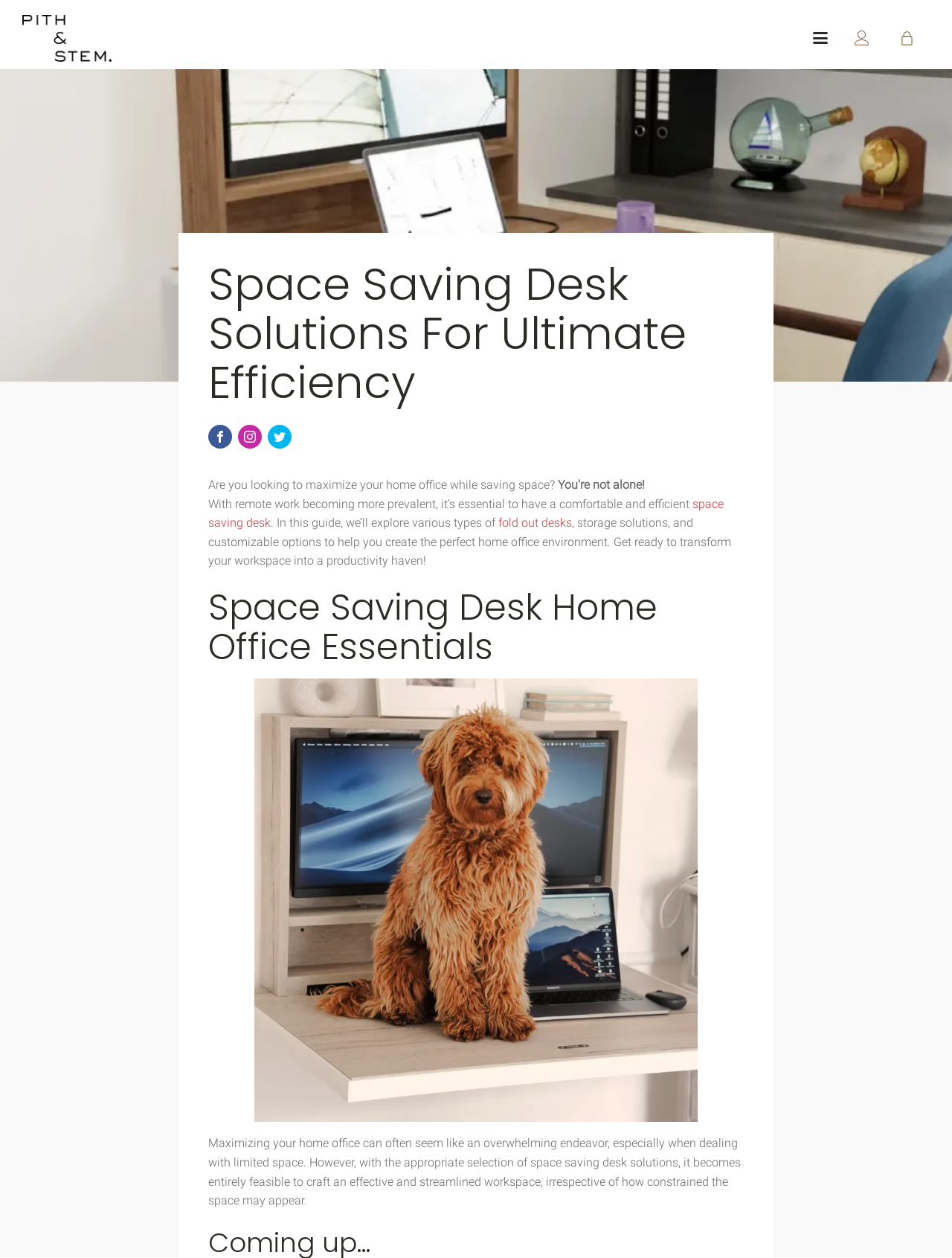Use the details in the image to answer the question thoroughly: 
What type of desk is mentioned in the webpage?

In the webpage, it is mentioned that one of the types of space saving desk solutions is a fold out desk. This is mentioned in the sentence 'In this guide, we’ll explore various types of fold out desks, storage solutions, and customizable options...'.